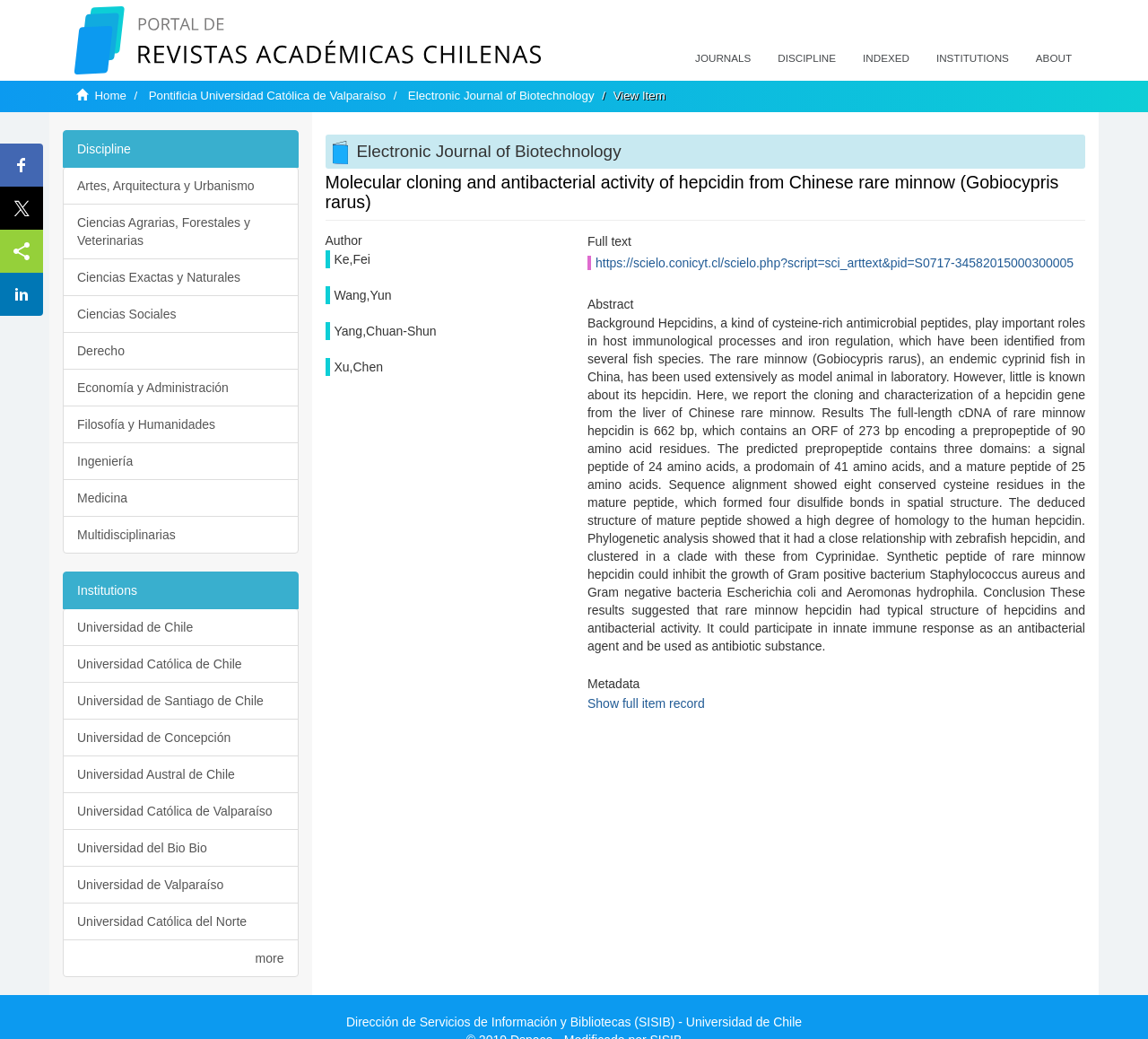Pinpoint the bounding box coordinates of the element you need to click to execute the following instruction: "Click on JOURNALS". The bounding box should be represented by four float numbers between 0 and 1, in the format [left, top, right, bottom].

[0.594, 0.035, 0.666, 0.078]